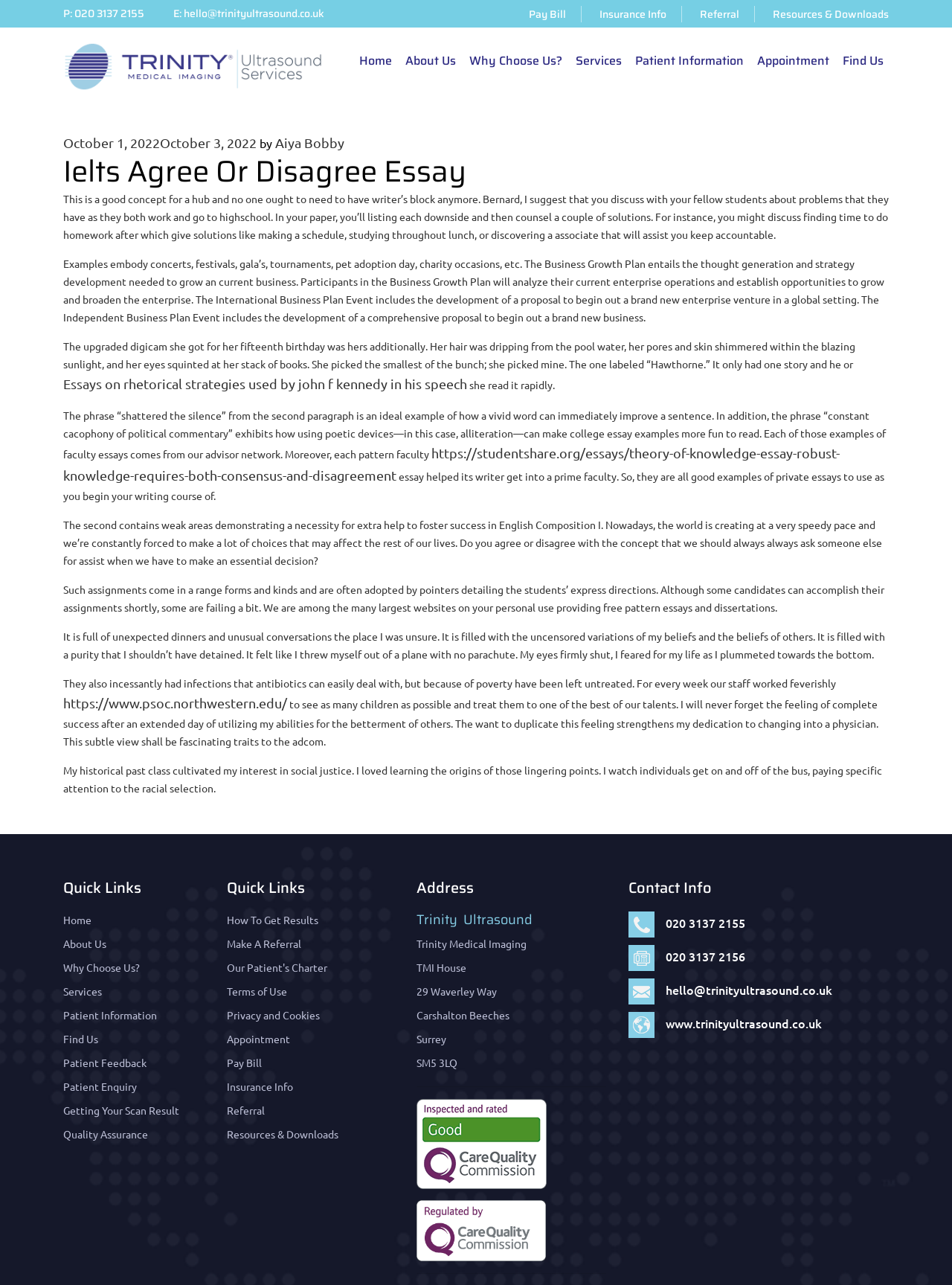Please identify the bounding box coordinates of the element's region that needs to be clicked to fulfill the following instruction: "Click the 'Find Us' link". The bounding box coordinates should consist of four float numbers between 0 and 1, i.e., [left, top, right, bottom].

[0.88, 0.04, 0.934, 0.054]